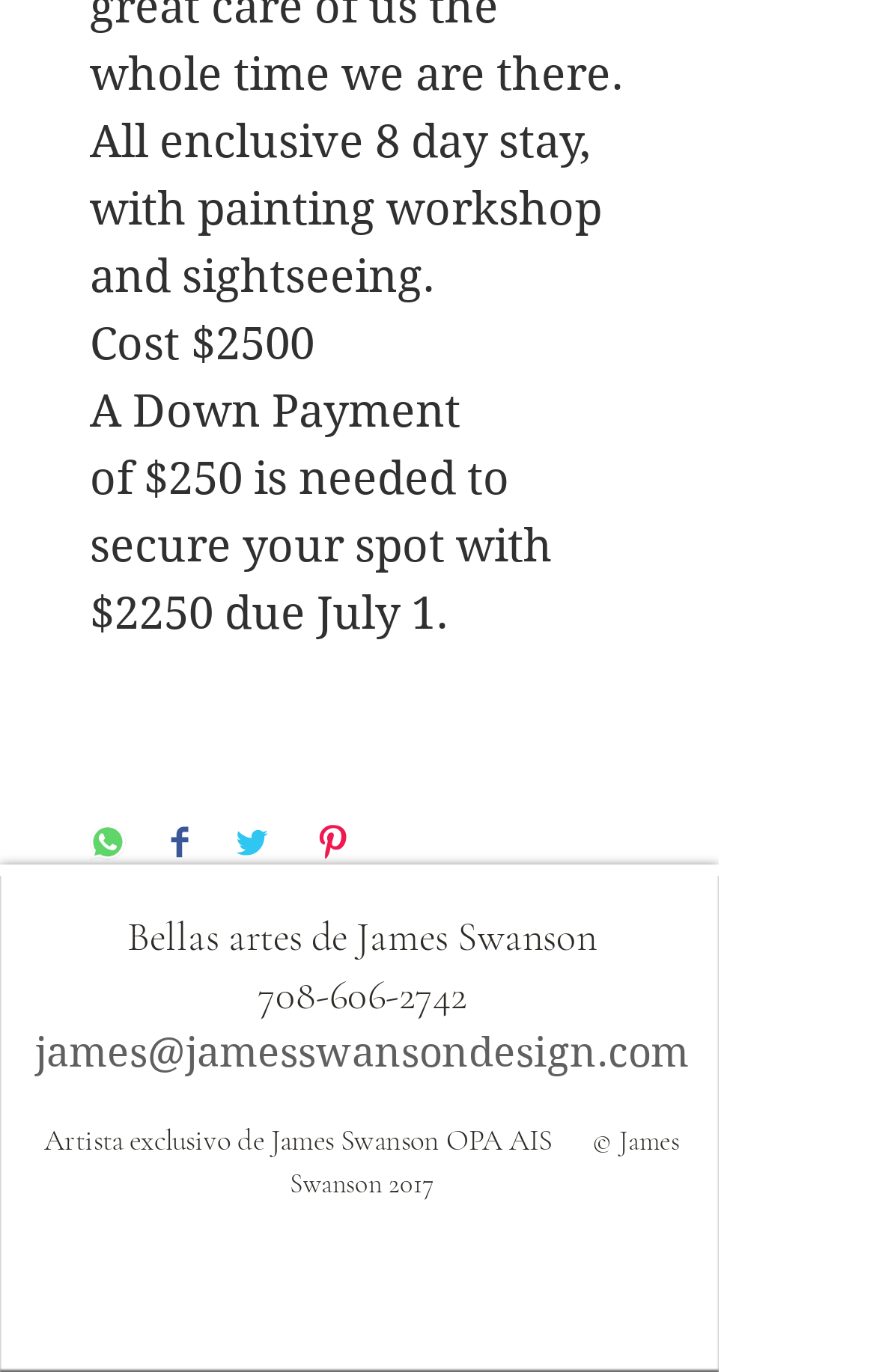Please identify the bounding box coordinates of the element's region that needs to be clicked to fulfill the following instruction: "Email james@jamesswansondesign.com". The bounding box coordinates should consist of four float numbers between 0 and 1, i.e., [left, top, right, bottom].

[0.04, 0.75, 0.786, 0.785]